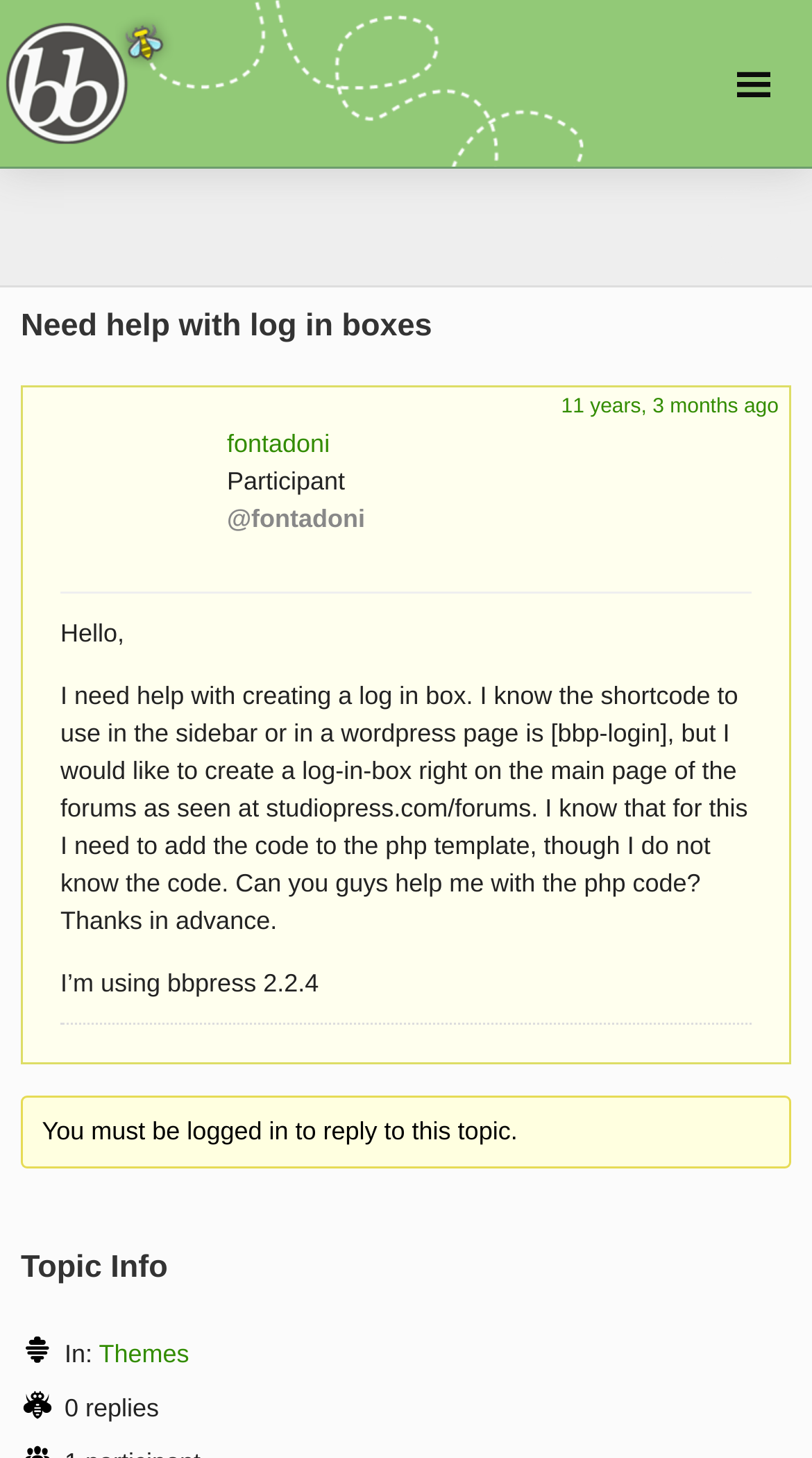Utilize the details in the image to thoroughly answer the following question: What is the topic of this forum?

I determined the topic of this forum by looking at the heading element with the text 'Need help with log in boxes' which is located at the top of the webpage.